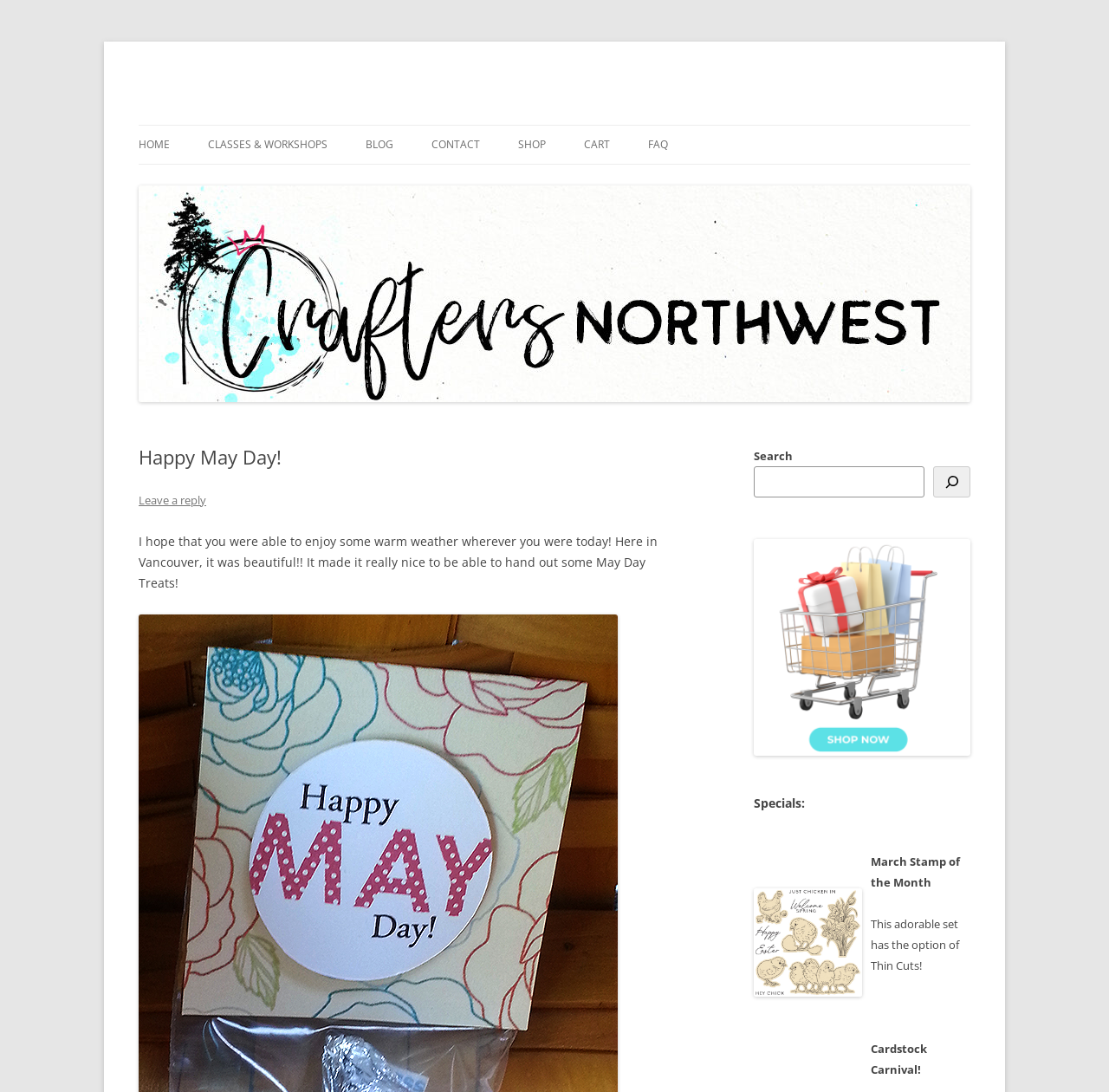Please answer the following question as detailed as possible based on the image: 
What is the current page about?

Based on the webpage content, it appears to be about celebrating May Day, with the author sharing their experience of enjoying warm weather and handing out May Day treats.